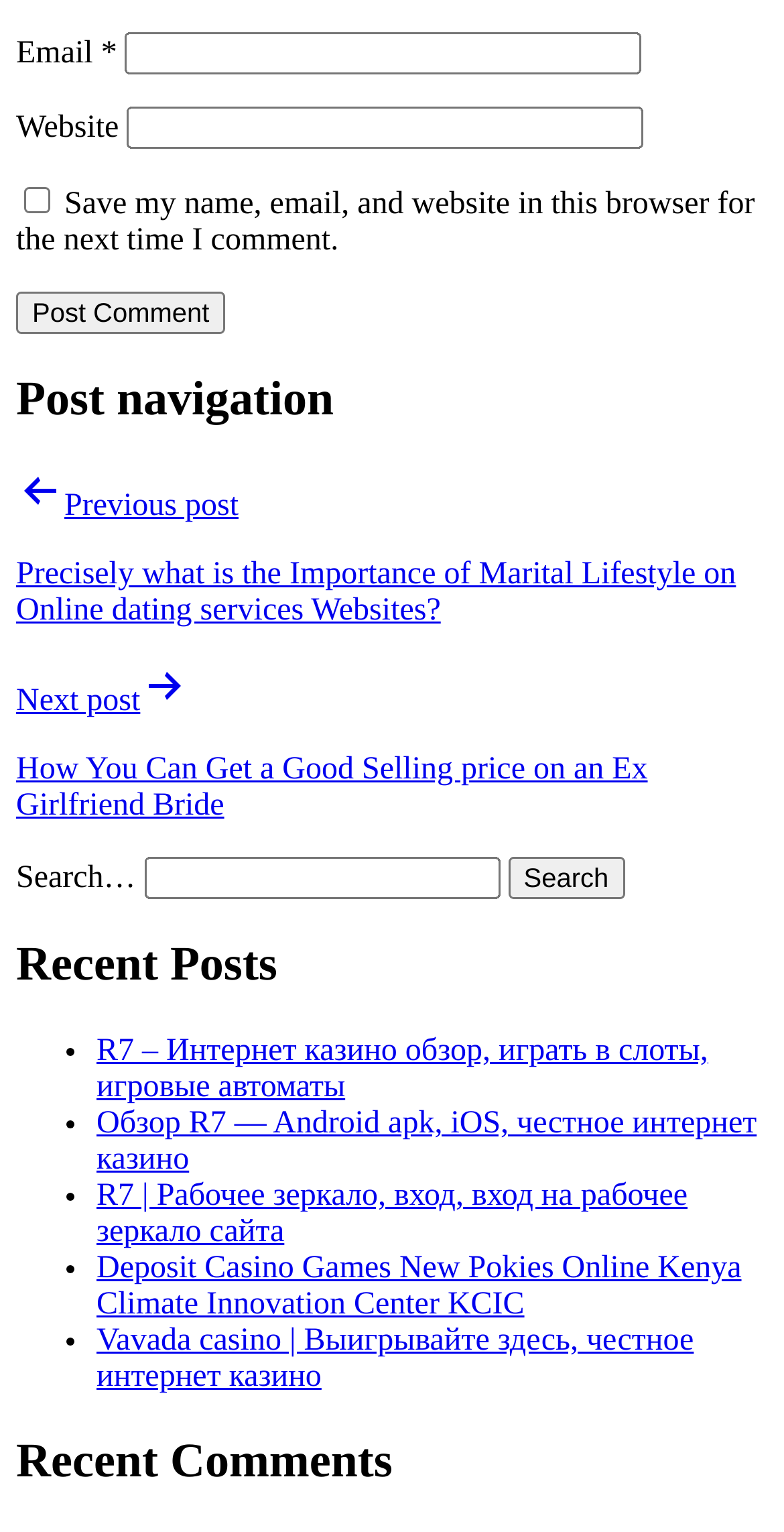Based on the provided description, "parent_node: Email * aria-describedby="email-notes" name="email"", find the bounding box of the corresponding UI element in the screenshot.

[0.16, 0.021, 0.819, 0.048]